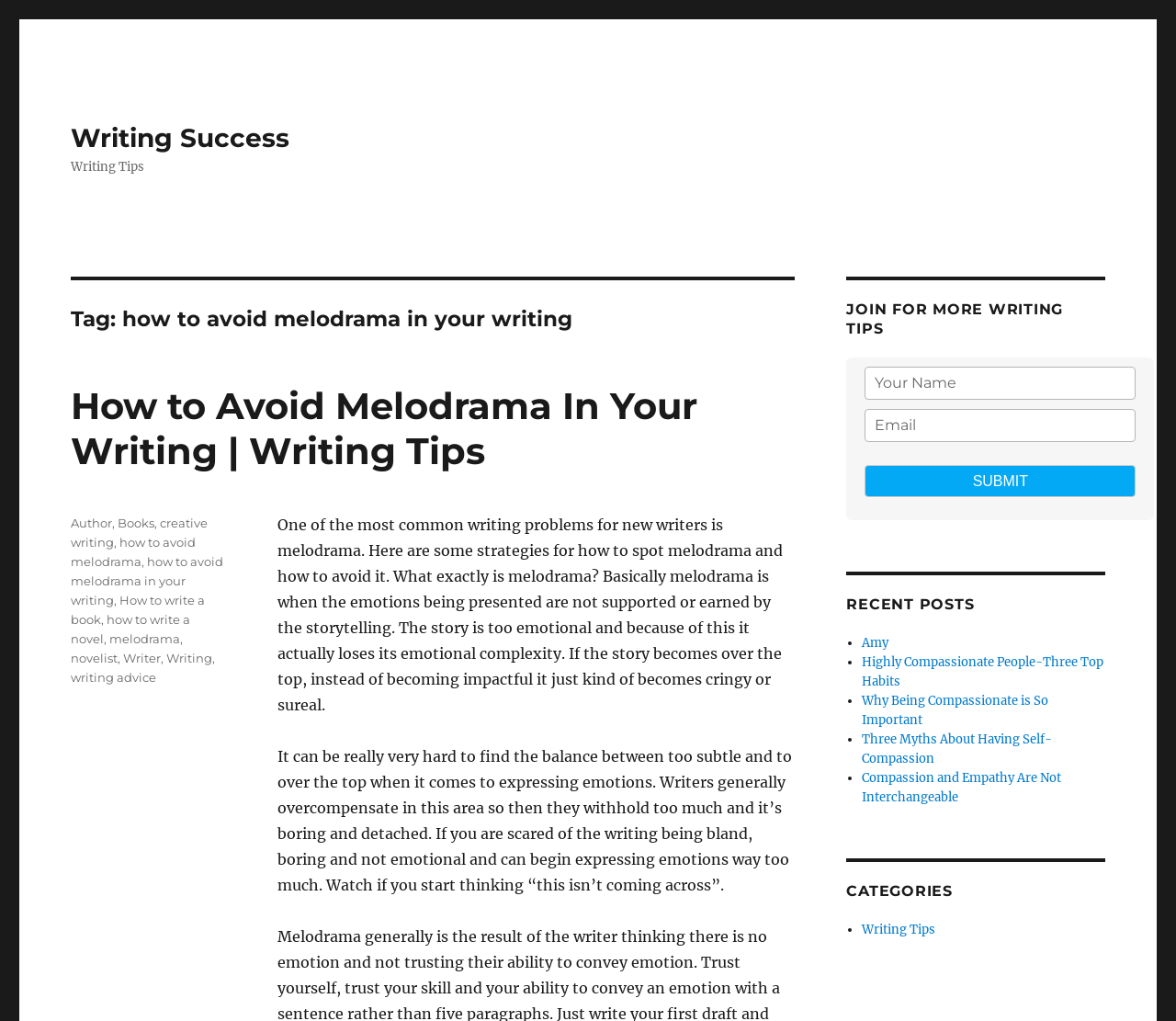Based on the image, provide a detailed and complete answer to the question: 
What is melodrama in writing?

According to the article, melodrama is when the emotions being presented are not supported or earned by the storytelling, making the story too emotional and losing its emotional complexity.